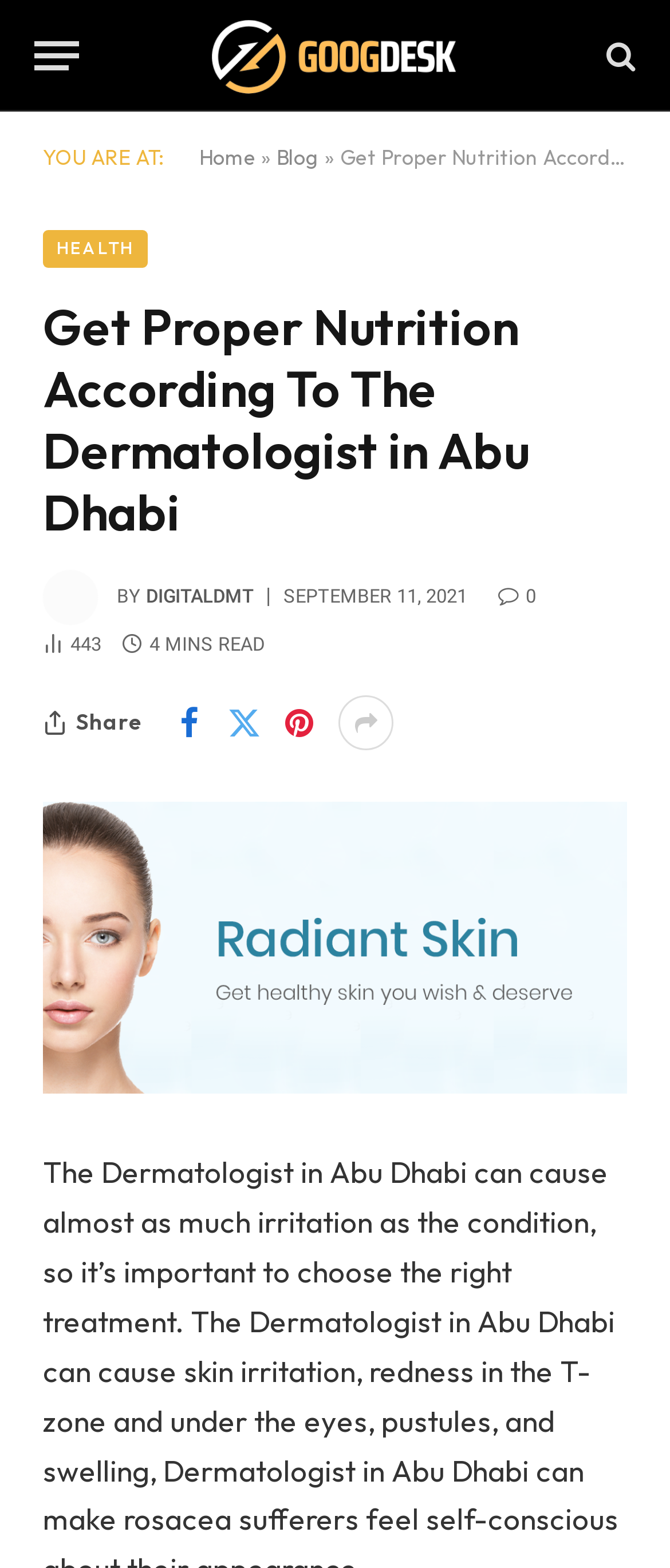How many article views does the current article have?
Using the information from the image, give a concise answer in one word or a short phrase.

443